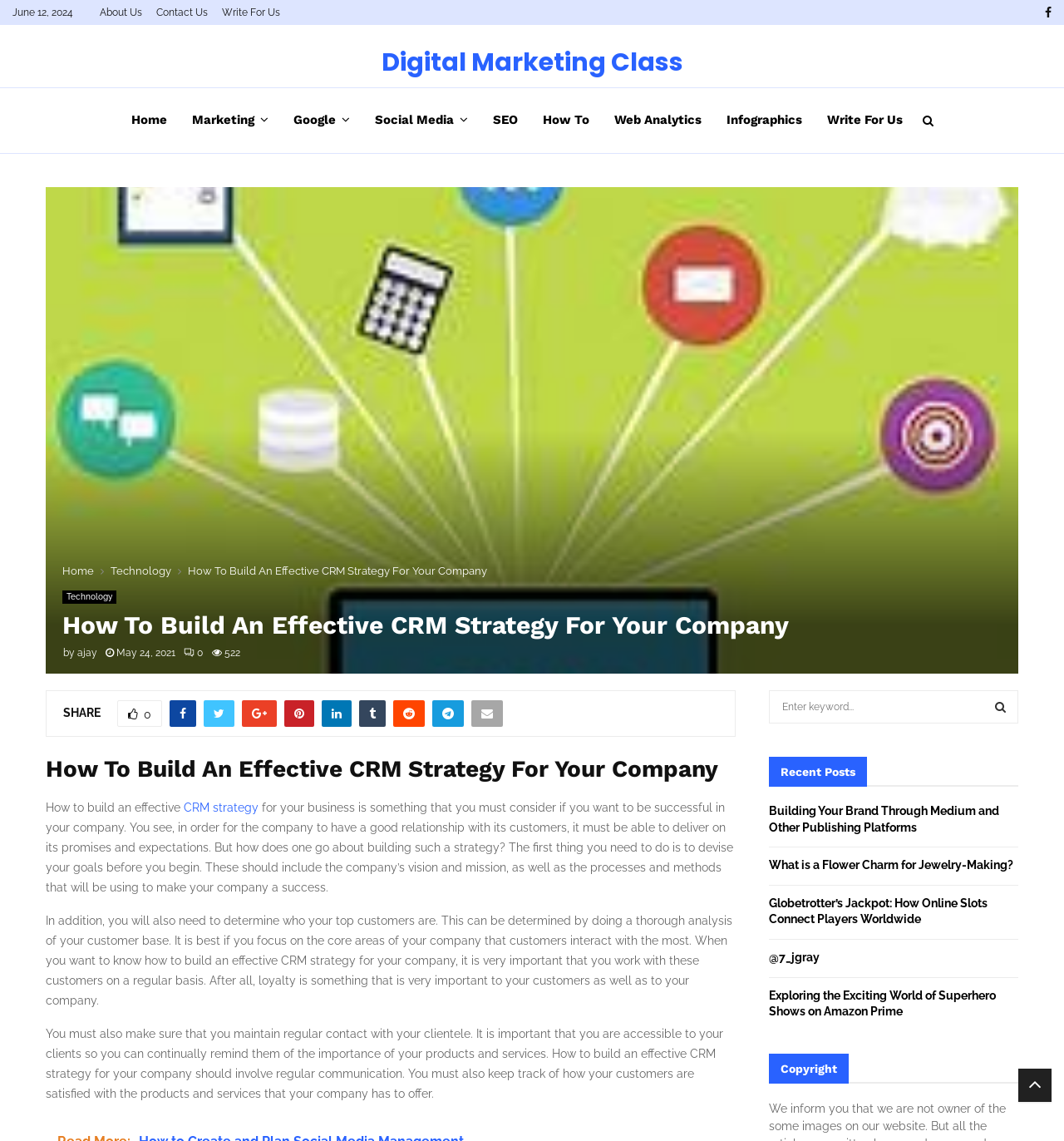Please determine the bounding box coordinates for the element that should be clicked to follow these instructions: "Click on the 'How To Build An Effective CRM Strategy For Your Company' link".

[0.177, 0.495, 0.458, 0.506]